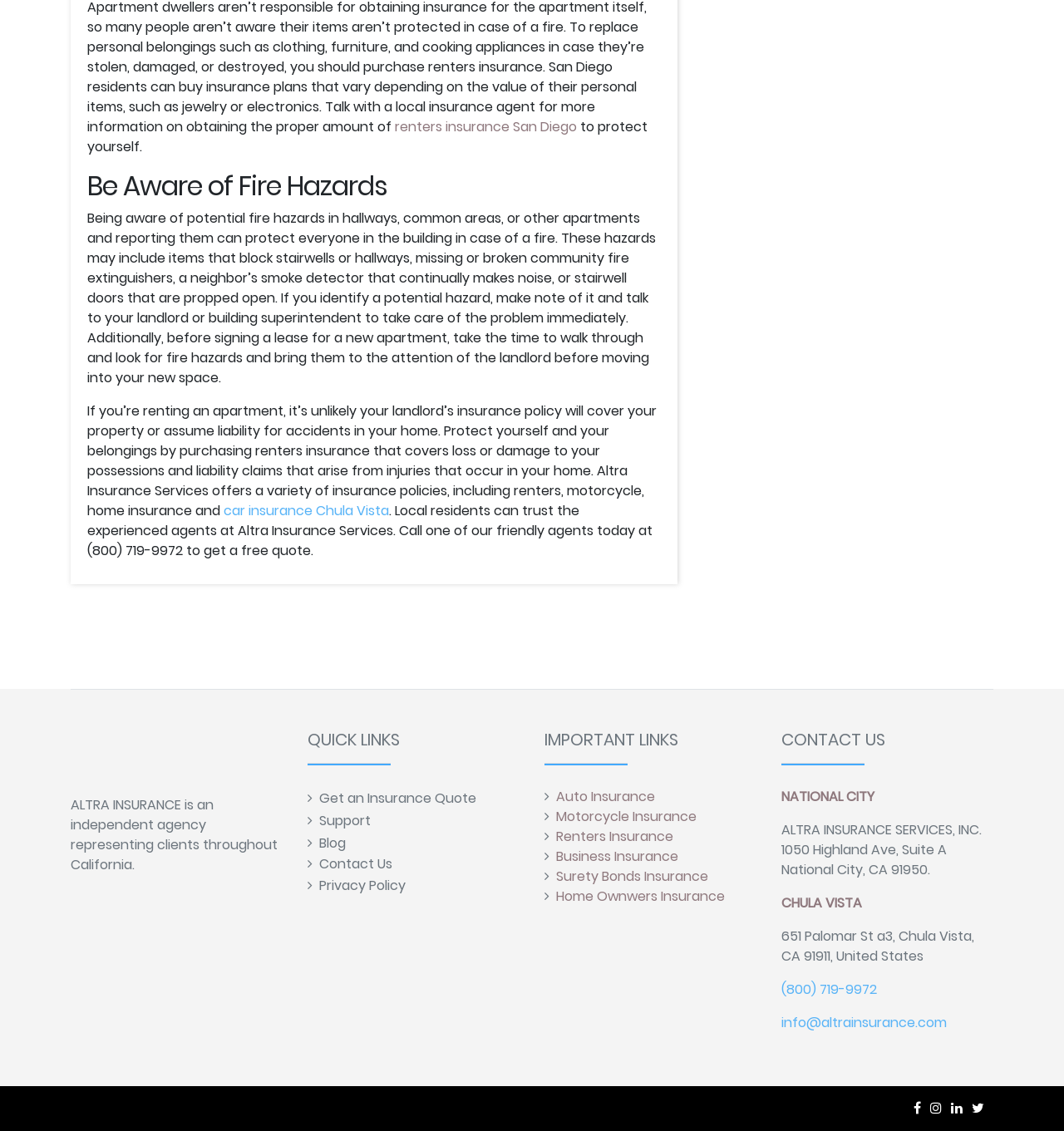Provide the bounding box coordinates of the HTML element described as: "info@altrainsurance.com". The bounding box coordinates should be four float numbers between 0 and 1, i.e., [left, top, right, bottom].

[0.734, 0.896, 0.89, 0.913]